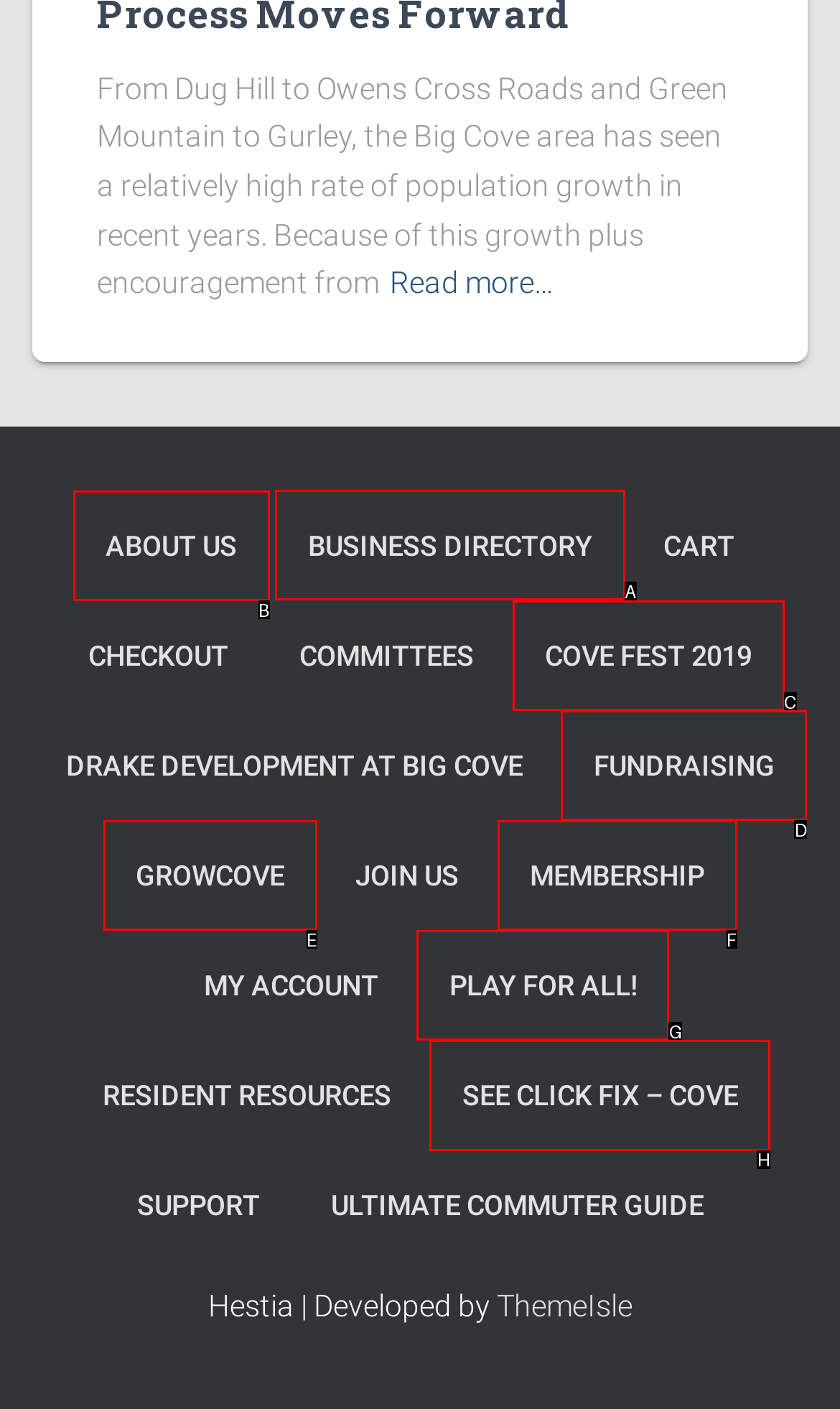Identify the correct letter of the UI element to click for this task: View the BUSINESS DIRECTORY
Respond with the letter from the listed options.

A